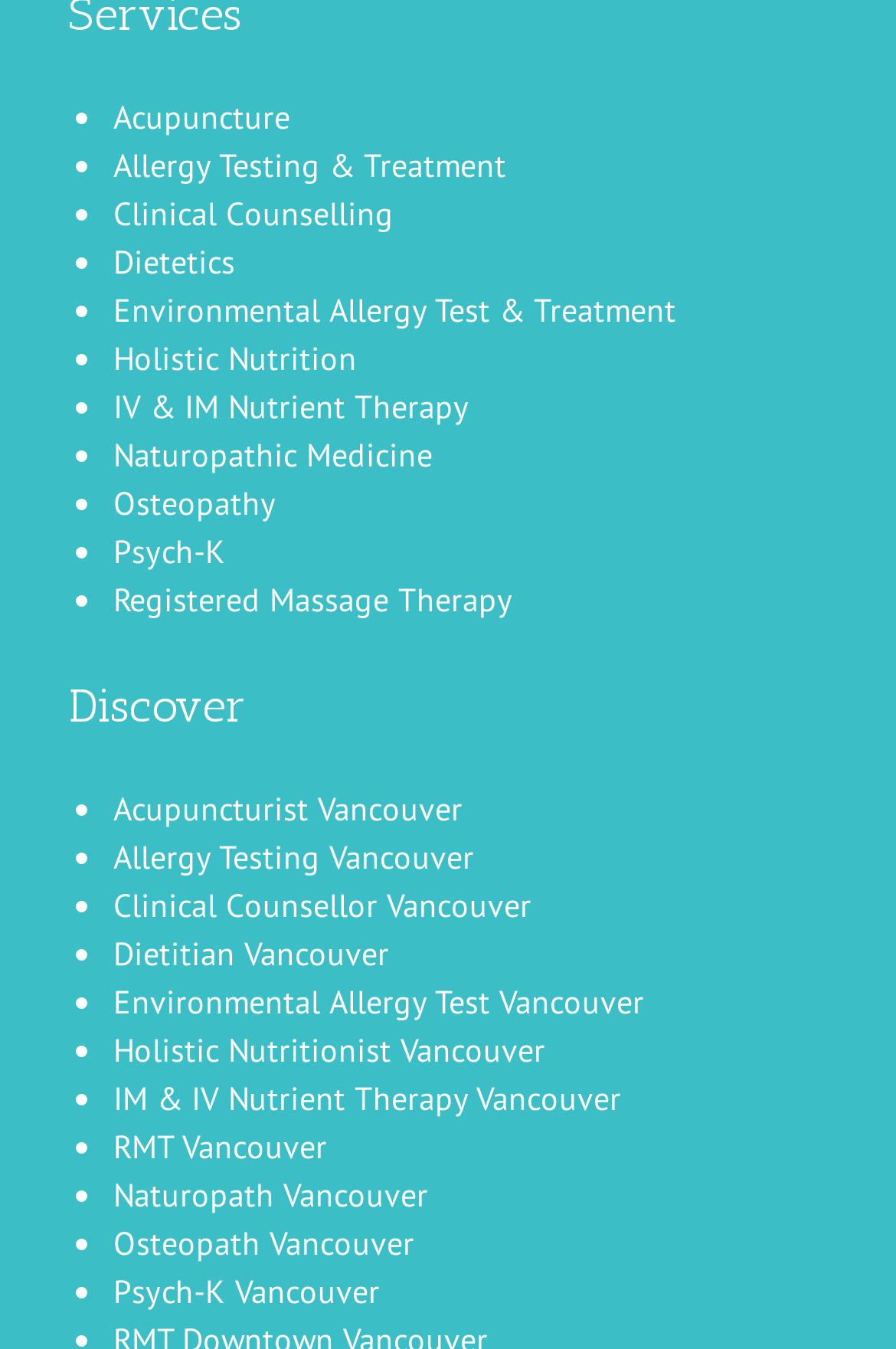What services are offered on this webpage?
Can you provide a detailed and comprehensive answer to the question?

Based on the list of links on the webpage, it appears that various health services are offered, including Acupuncture, Allergy Testing & Treatment, Clinical Counselling, and more.